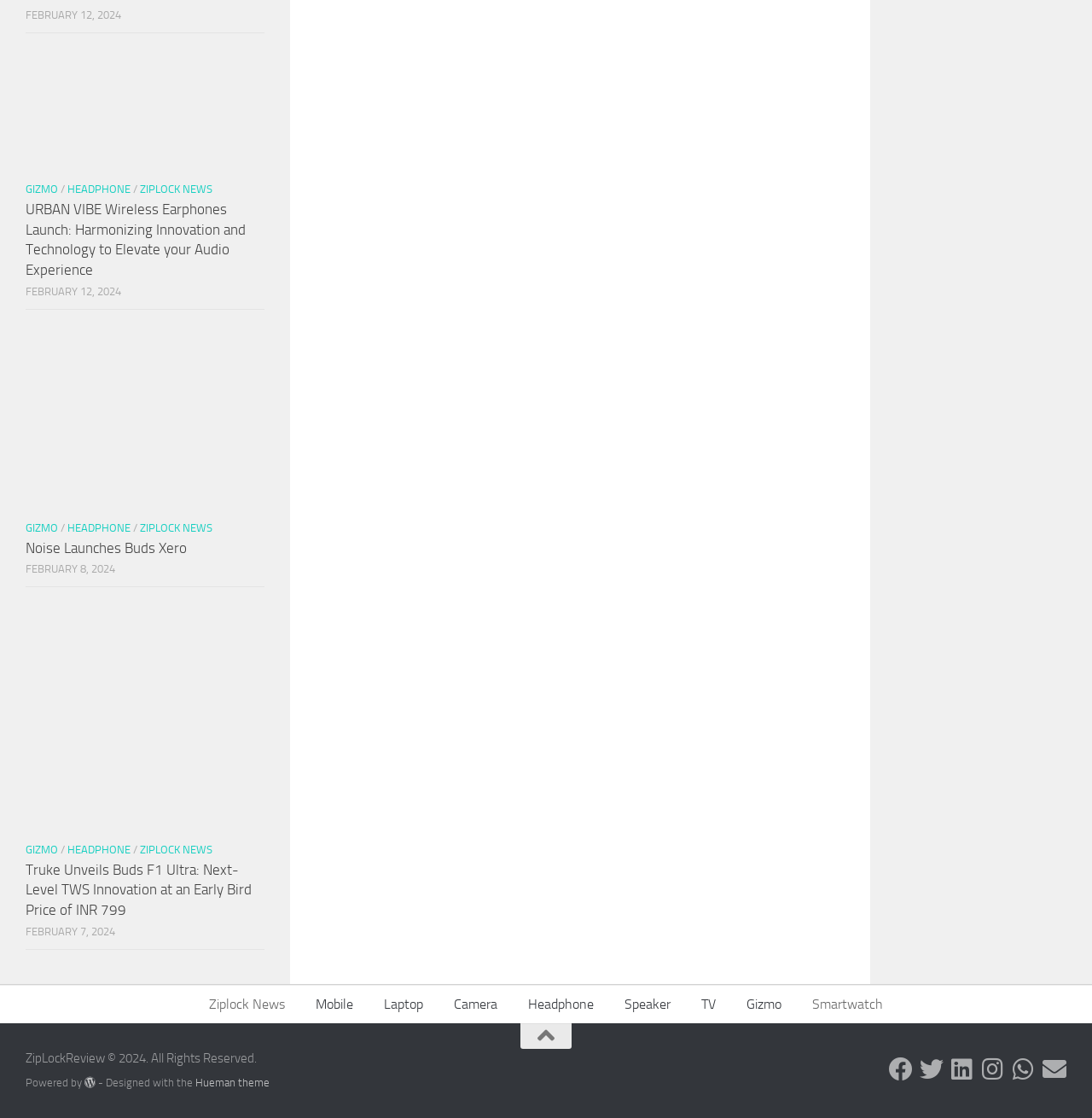What is the date of the URBAN VIBE Wireless Earphones launch?
Answer the question using a single word or phrase, according to the image.

FEBRUARY 12, 2024